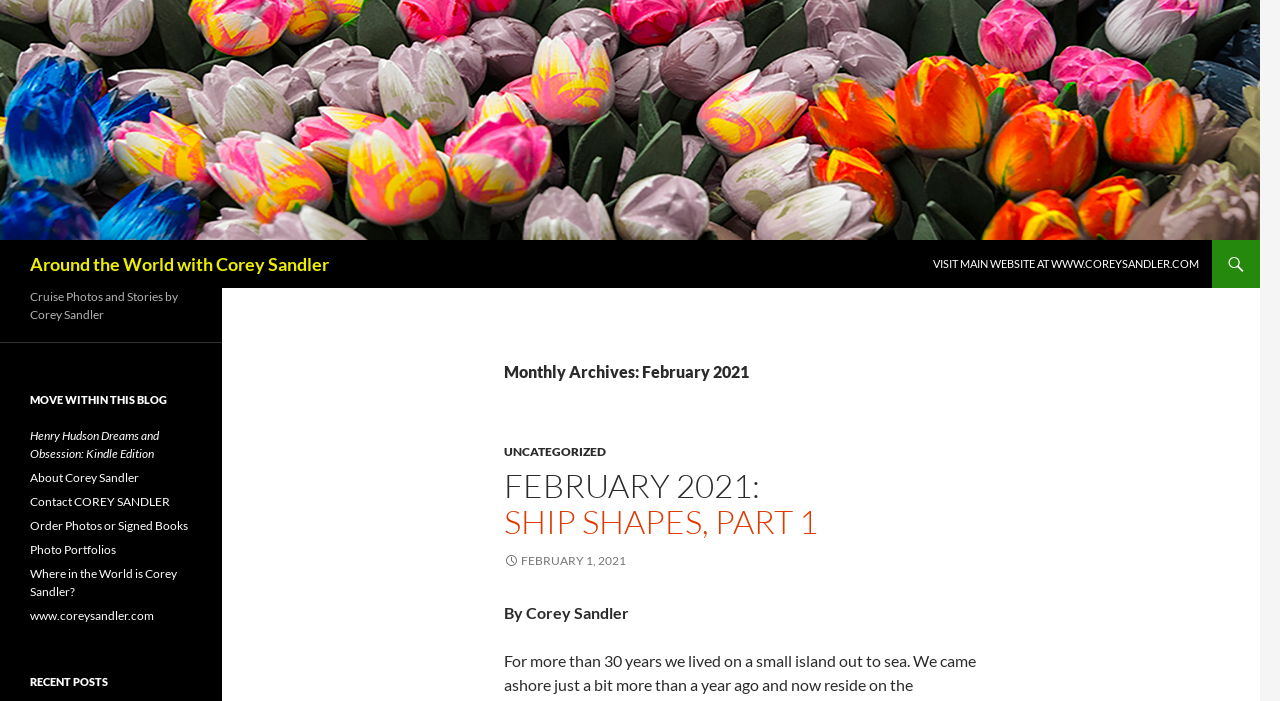Identify and generate the primary title of the webpage.

Around the World with Corey Sandler